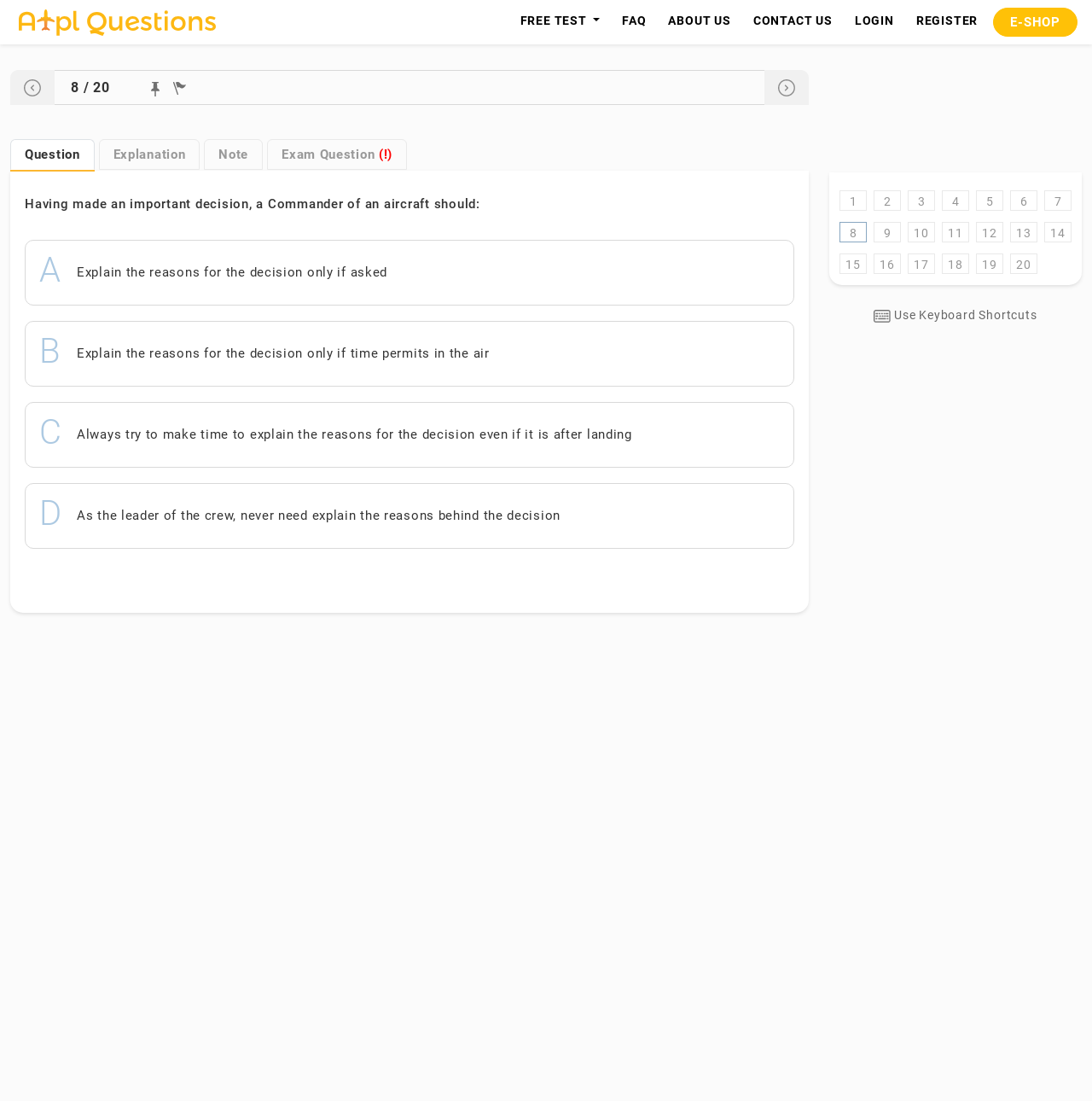What should a Commander of an aircraft do after making an important decision?
Examine the image closely and answer the question with as much detail as possible.

According to the question, a Commander of an aircraft should explain the reasons for the decision only if asked, as option A suggests. This is because the Commander should prioritize the safety and efficiency of the flight, and only provide explanations when necessary.